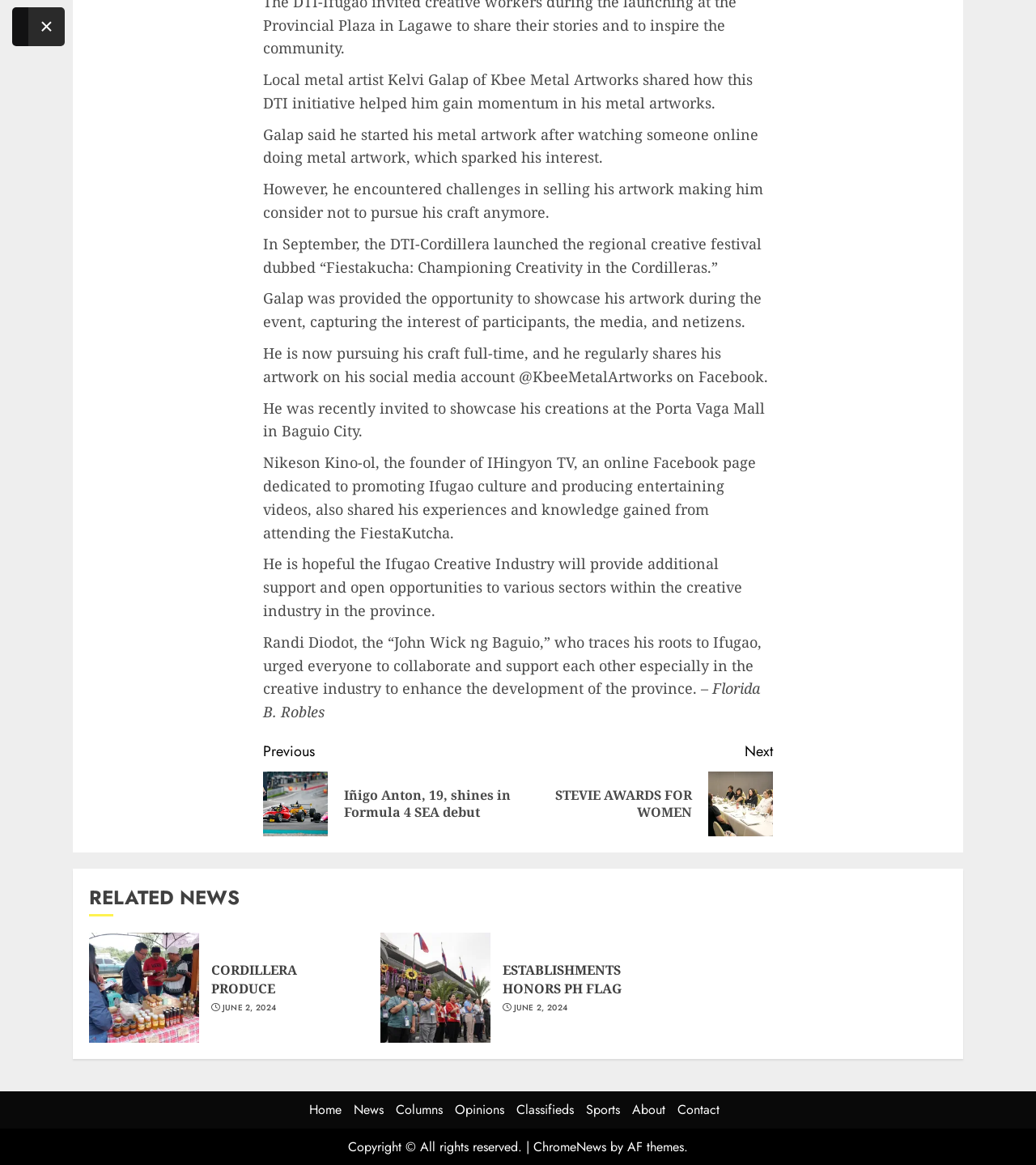Using a single word or phrase, answer the following question: 
Where was Randi Diodot invited to showcase his creations?

Porta Vaga Mall